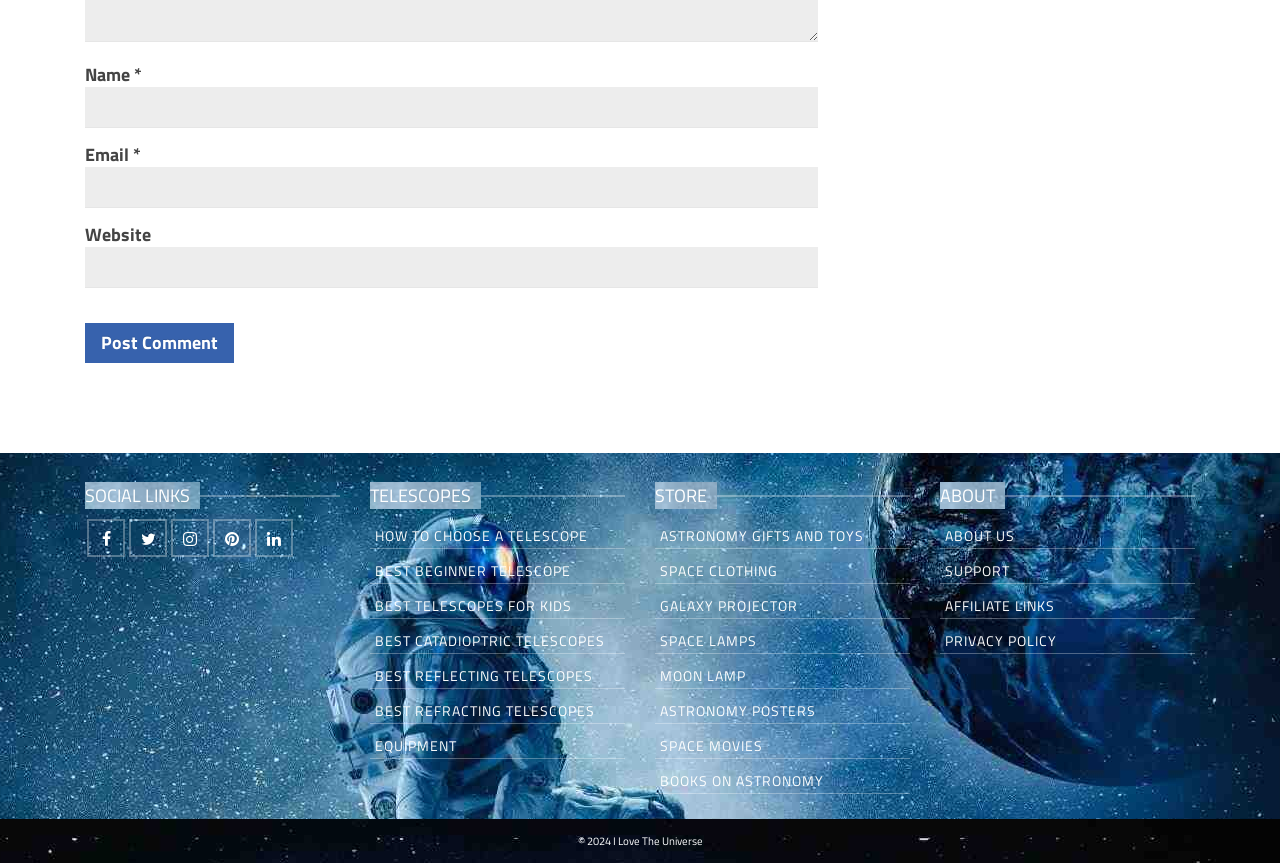Mark the bounding box of the element that matches the following description: "Astronomy Gifts and Toys".

[0.512, 0.602, 0.711, 0.637]